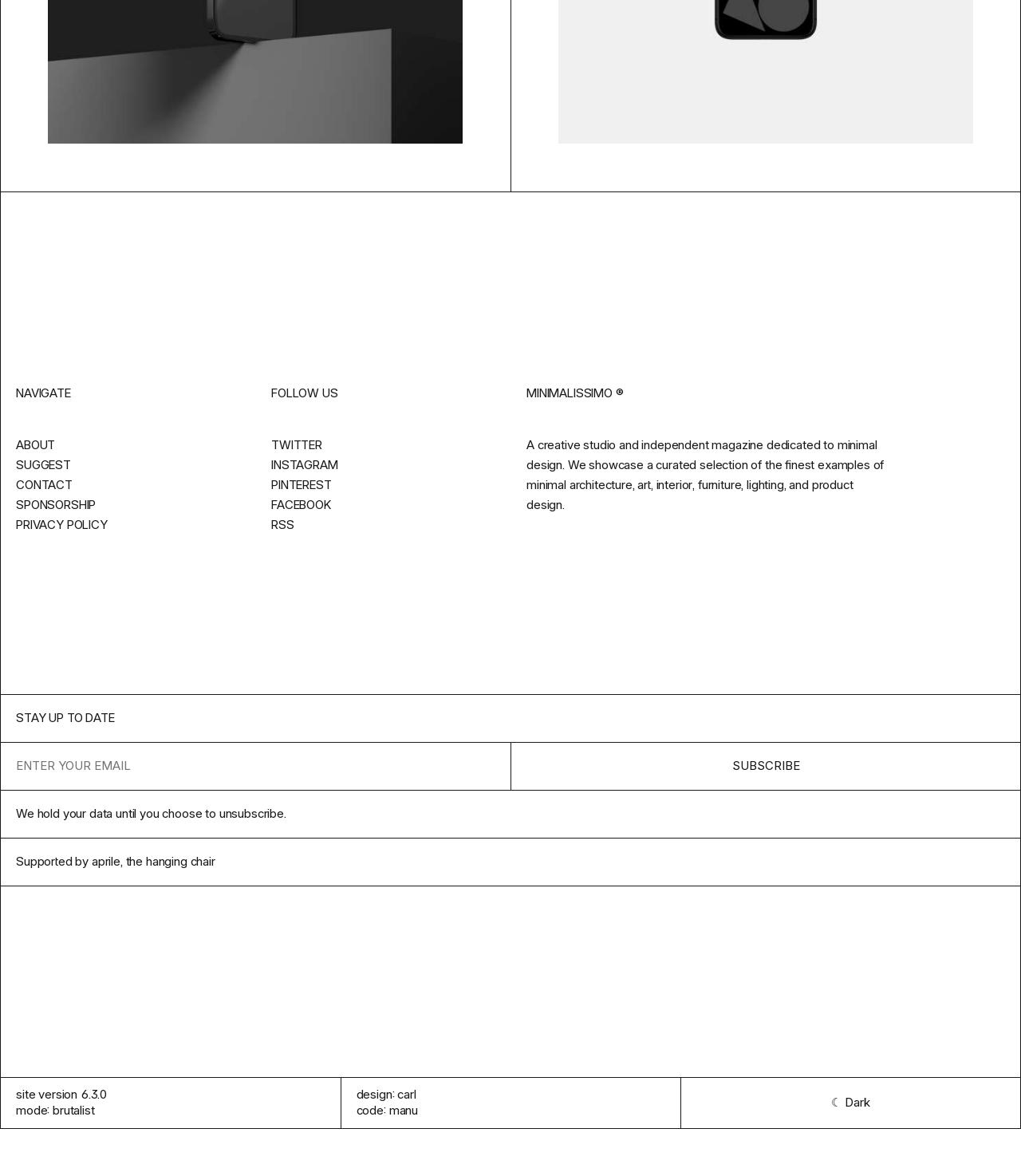Locate and provide the bounding box coordinates for the HTML element that matches this description: "Pinterest".

[0.266, 0.406, 0.325, 0.419]